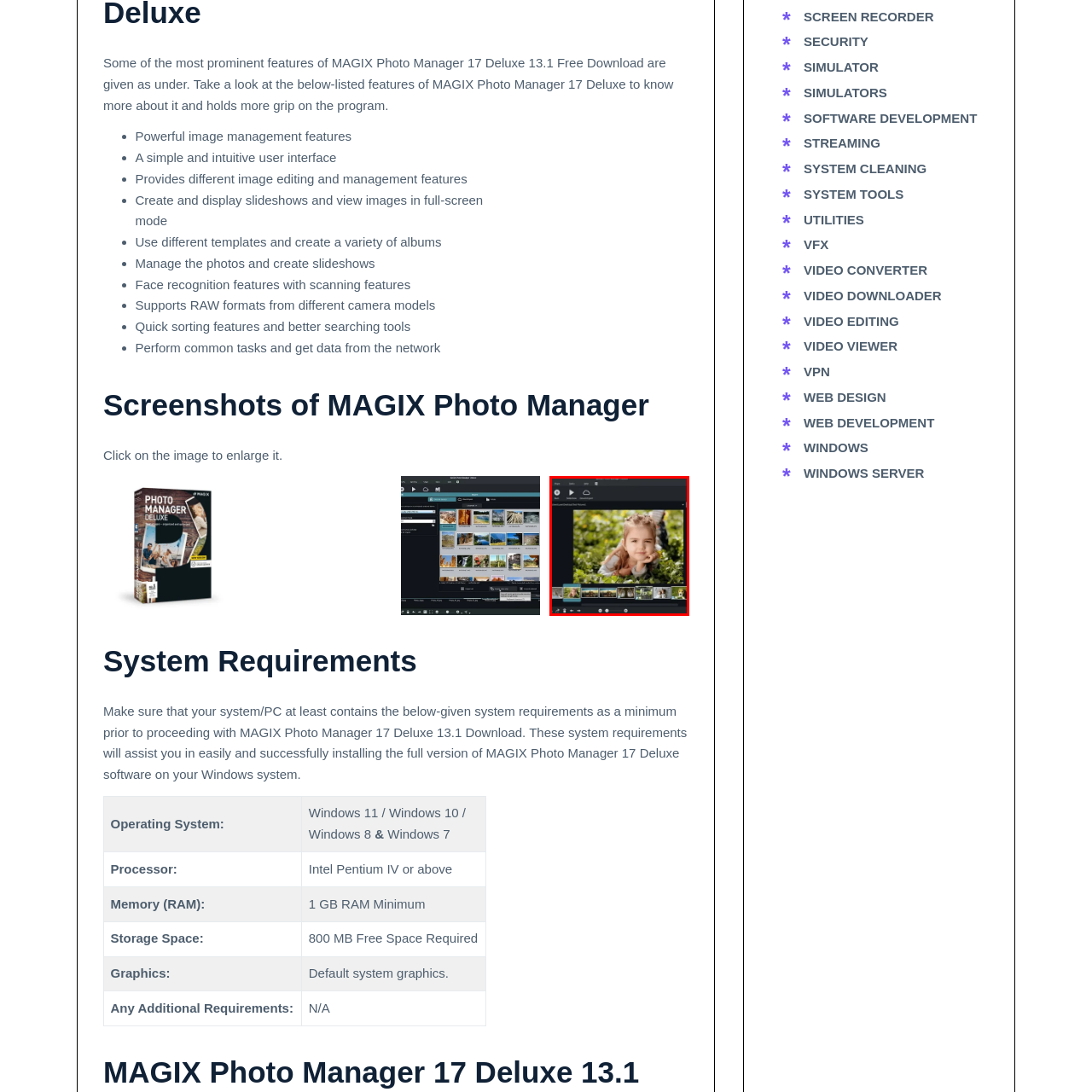Please provide a comprehensive description of the image highlighted by the red bounding box.

The image features an intuitive interface of MAGIX Photo Manager 17 Deluxe, showcasing a vibrant photo editing environment. Central to the display is a charming portrait of a young girl resting on a lush green background, highlighting the software's capability to manage and enhance images. Below the featured image is a timeline or preview section, displaying a selection of thumbnails, allowing users to easily navigate between images. The interface suggests a user-friendly design, ideal for creating presentations, organizing photos, and accessing various editing tools. The overall aesthetic emphasizes a blend of functionality and visual appeal, reinforcing MAGIX Photo Manager's focus on powerful image management features.